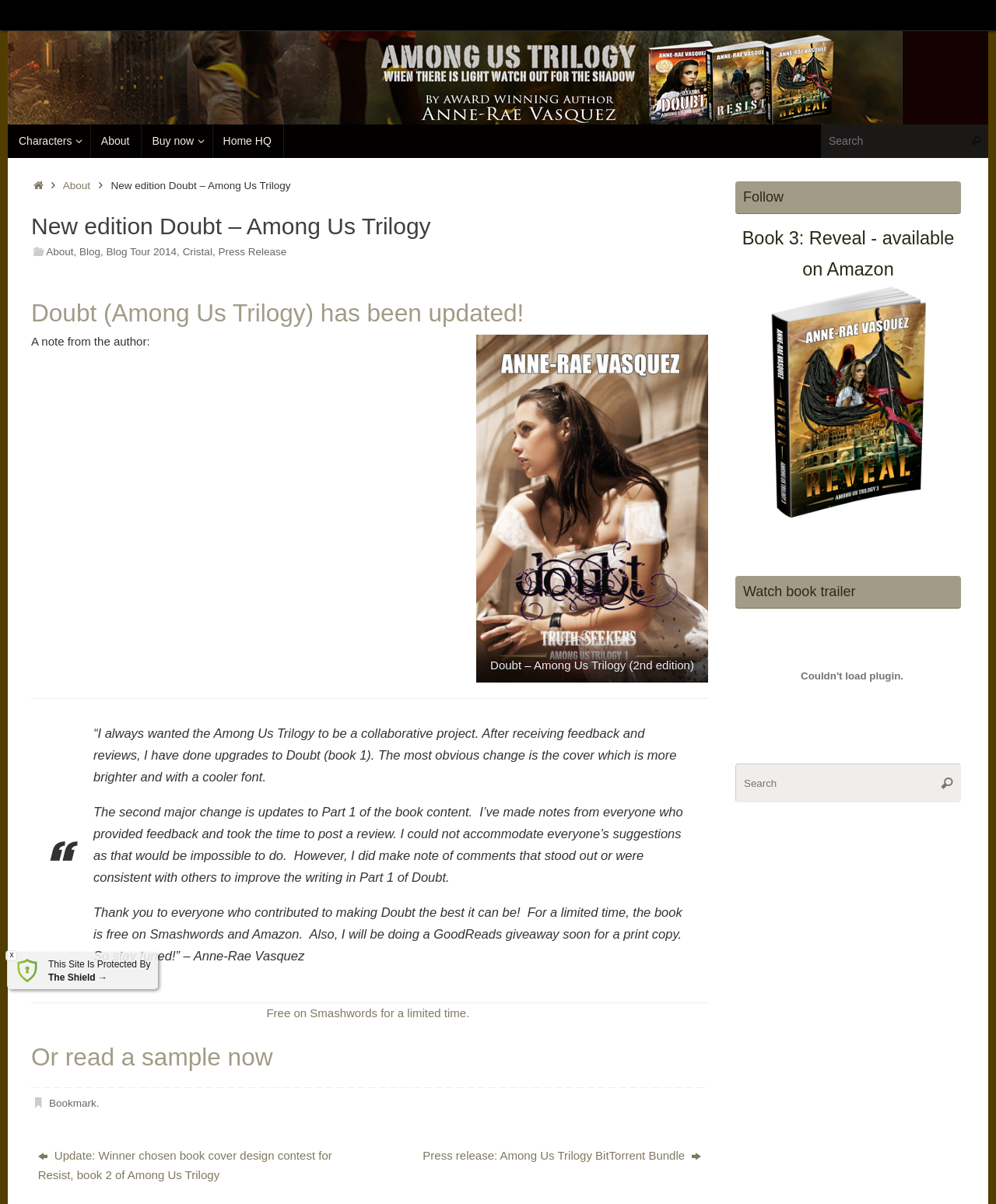Look at the image and write a detailed answer to the question: 
Where can the book 'Doubt' be downloaded for free?

I found the answer by reading the text, which mentions that the book 'Doubt' is free on Smashwords and Amazon for a limited time.